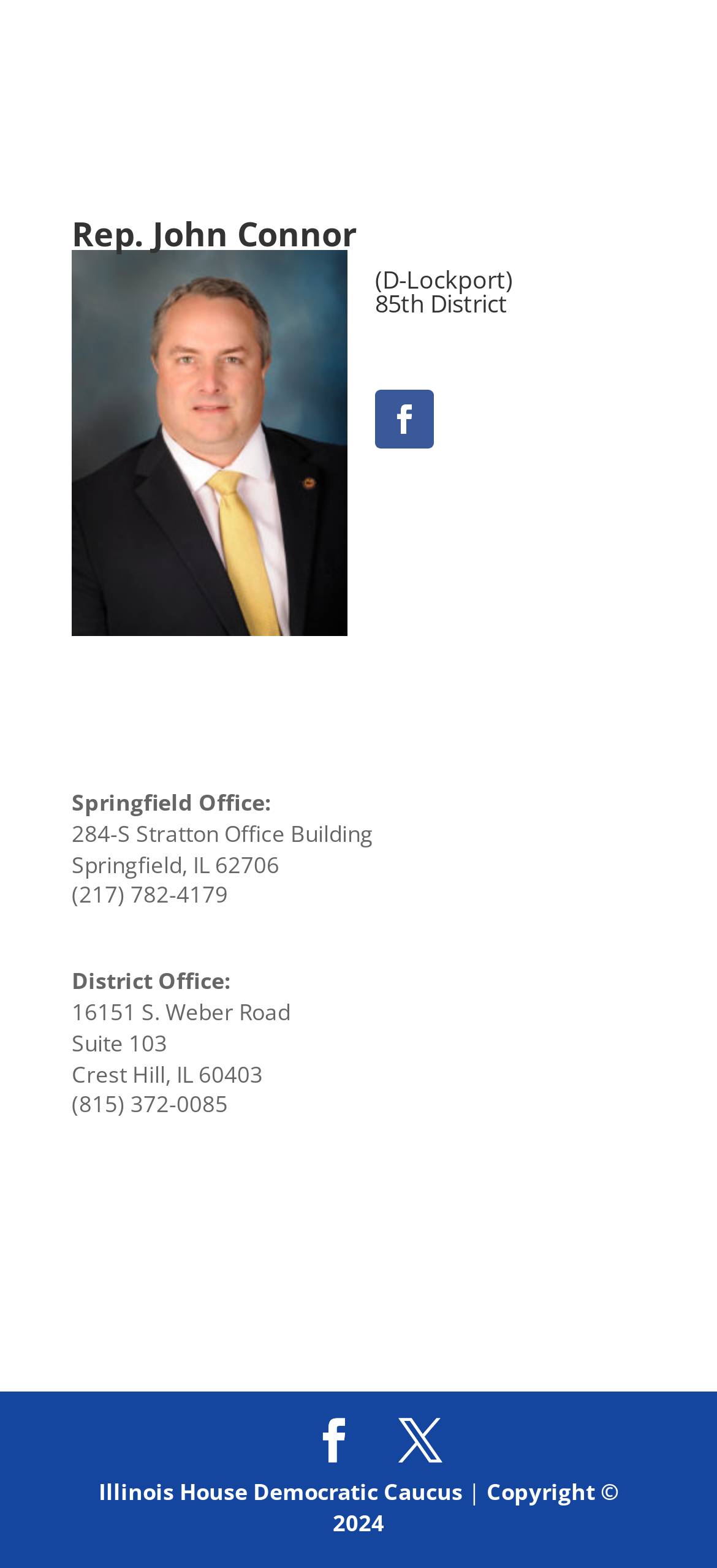What is the phone number of the Springfield Office?
Using the image as a reference, deliver a detailed and thorough answer to the question.

The phone number of the Springfield Office can be found in the StaticText element that reads '(217) 782-4179', which is located below the 'Springfield Office:' label.